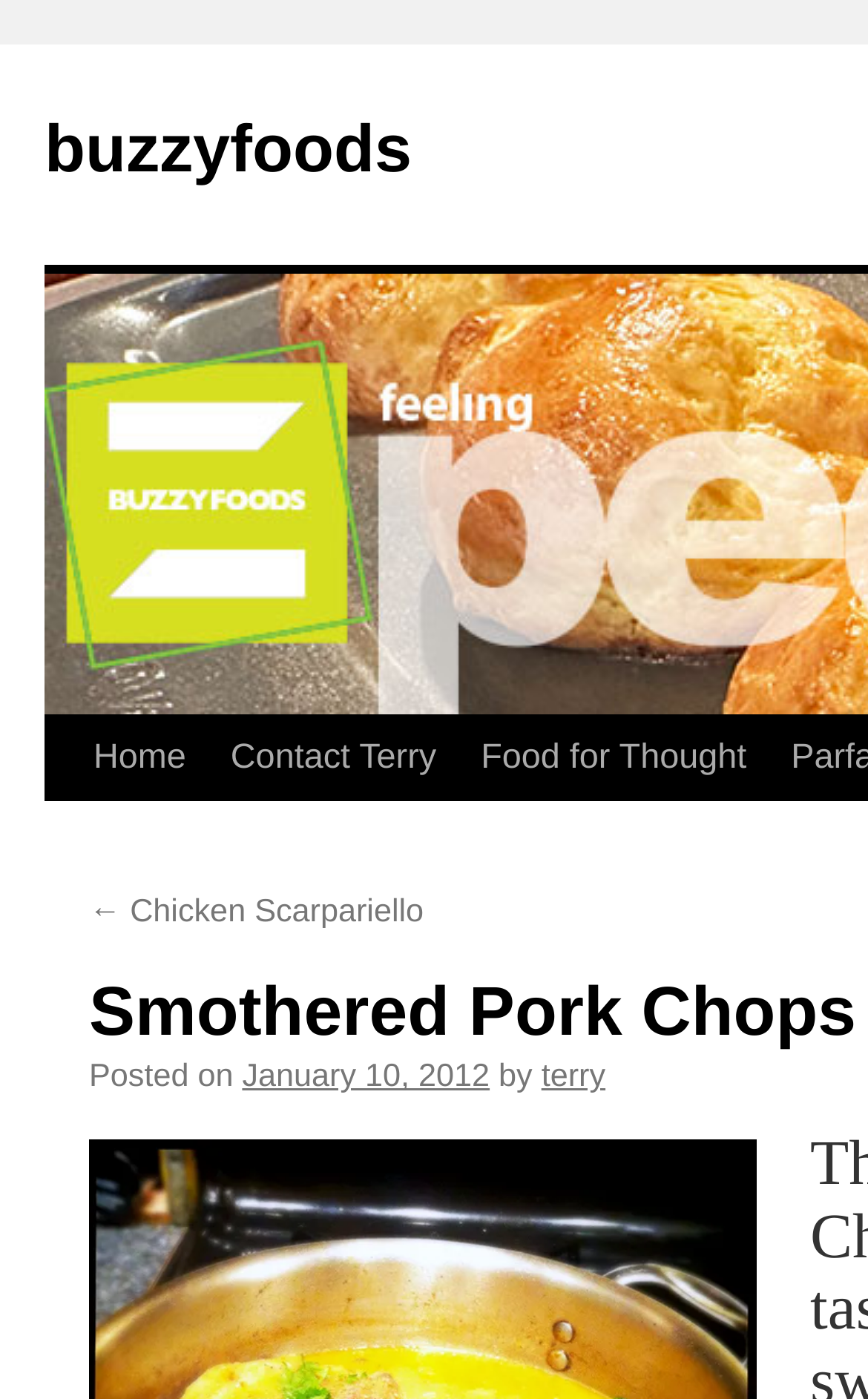Determine the heading of the webpage and extract its text content.

Smothered Pork Chops